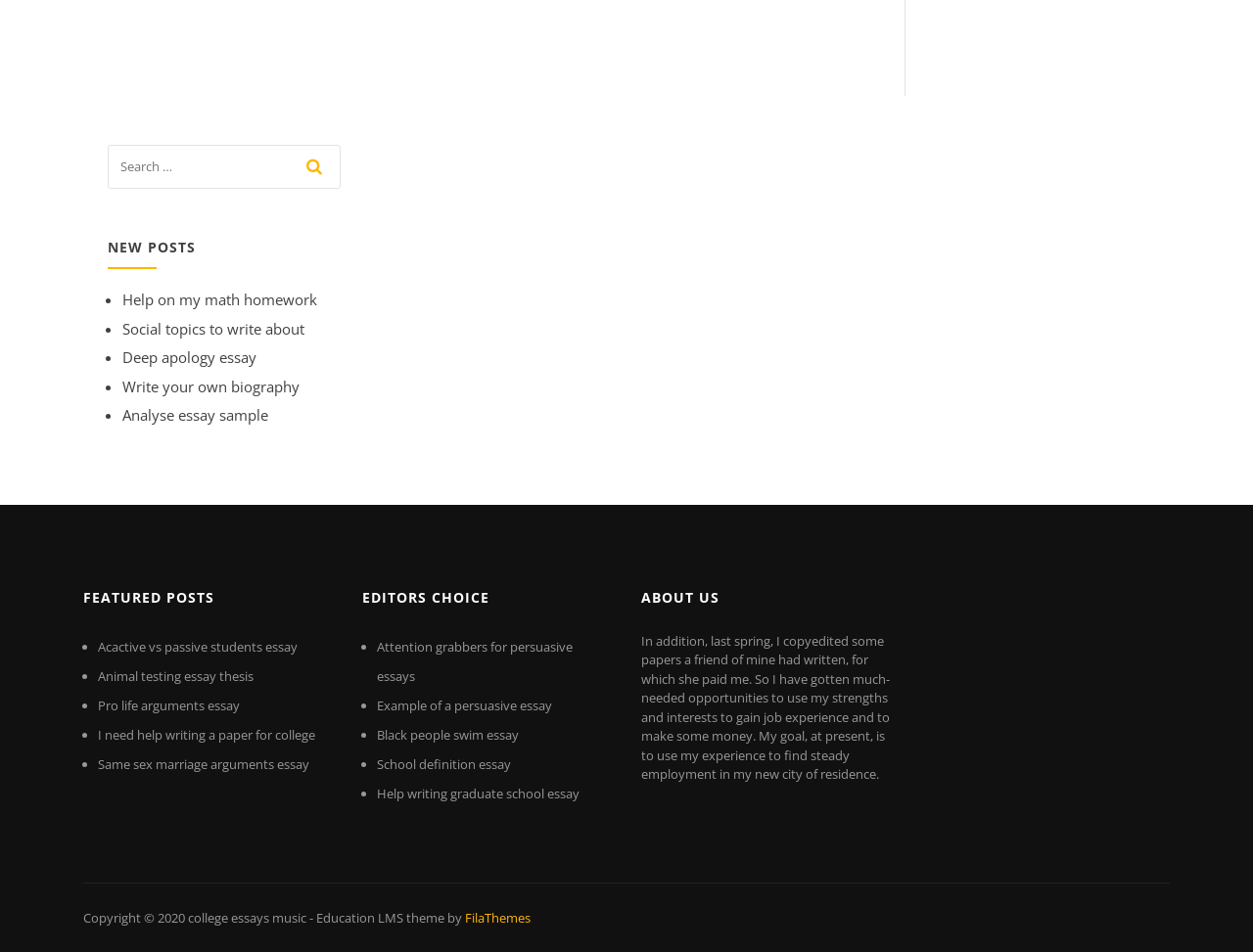Specify the bounding box coordinates of the element's region that should be clicked to achieve the following instruction: "click on 'Help on my math homework'". The bounding box coordinates consist of four float numbers between 0 and 1, in the format [left, top, right, bottom].

[0.098, 0.305, 0.253, 0.325]